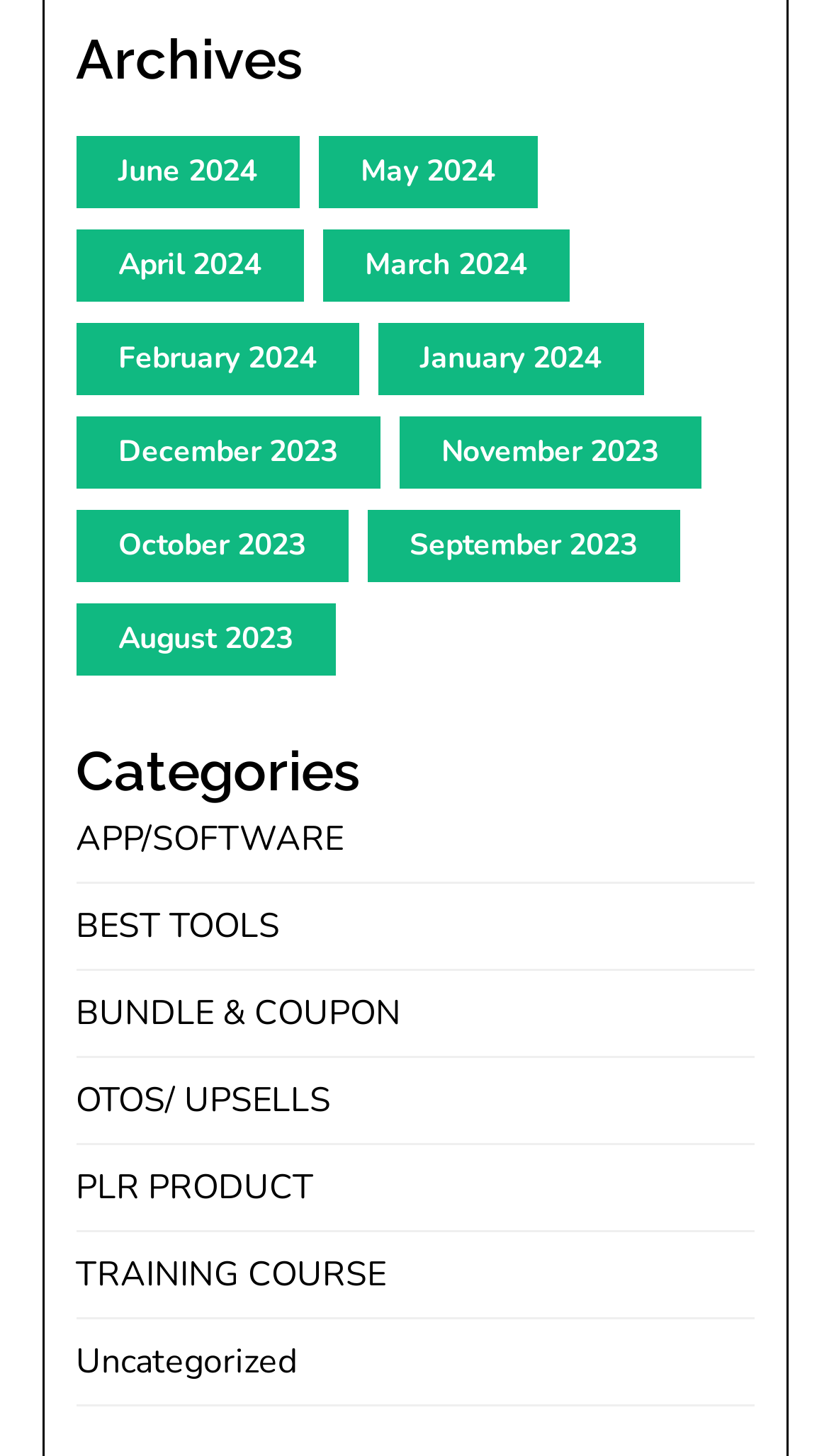Identify the bounding box coordinates of the clickable region necessary to fulfill the following instruction: "Book an appointment". The bounding box coordinates should be four float numbers between 0 and 1, i.e., [left, top, right, bottom].

None